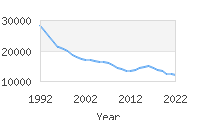Present a detailed portrayal of the image.

The image illustrates a line graph depicting the trends in the popularity of baby names over several years, specifically from 1992 to 2022. The vertical axis represents the number of occurrences of names, ranging from 0 to 30,000, while the horizontal axis denotes the years, allowing viewers to visualize changes in naming trends across three decades. The graph shows a notable decline in popularity from a peak around 1992, followed by fluctuations and a gradual decrease, culminating in a lower but stable trend by 2022. This visualization effectively highlights the evolving nature of baby naming conventions and popular trends over time.